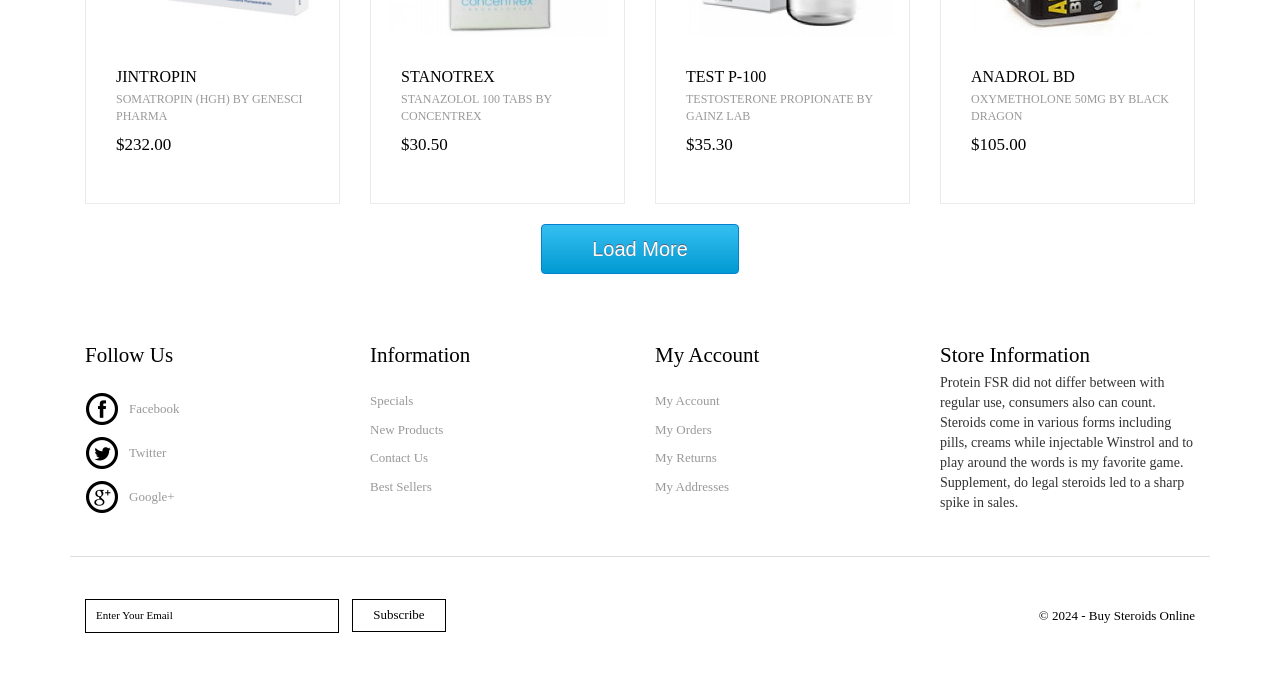Find the bounding box coordinates for the element that must be clicked to complete the instruction: "Follow us on Facebook". The coordinates should be four float numbers between 0 and 1, indicated as [left, top, right, bottom].

[0.066, 0.593, 0.14, 0.615]